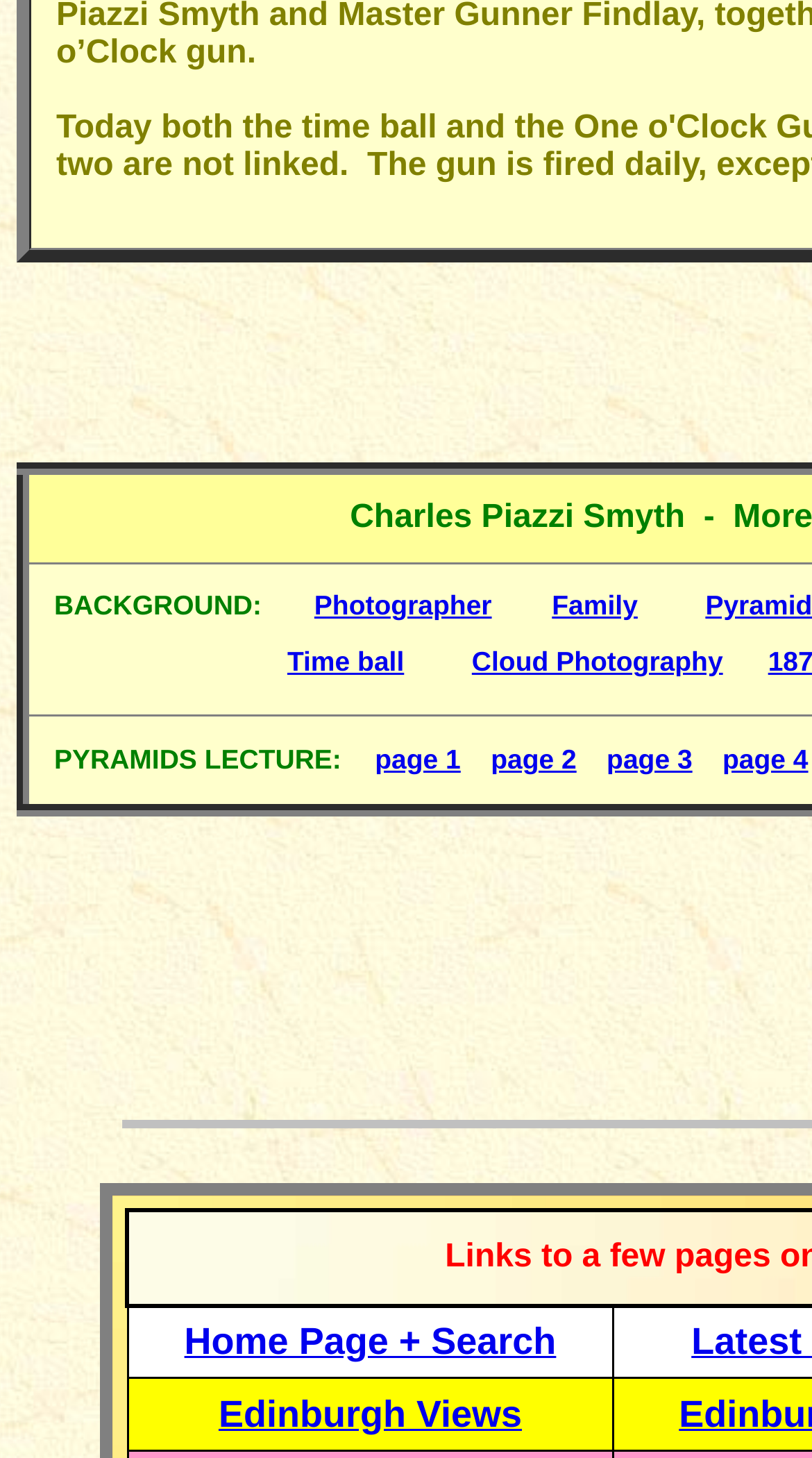Answer succinctly with a single word or phrase:
What is the first link on the webpage?

Photographer